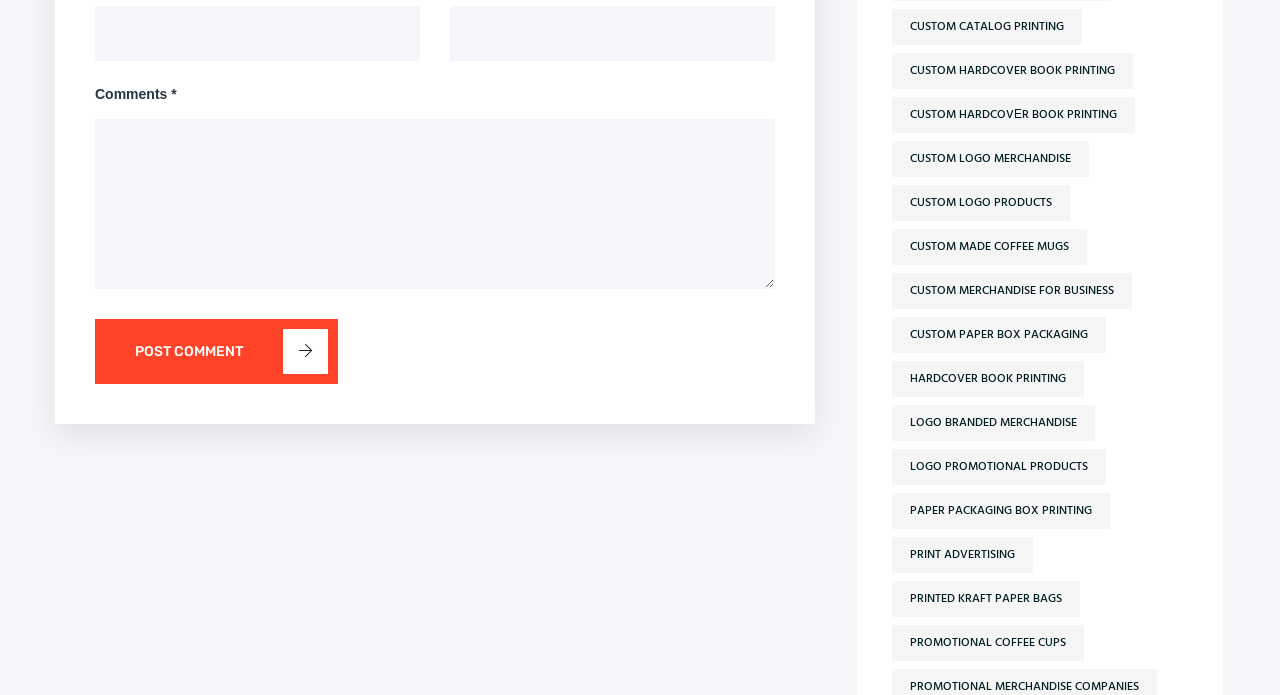Find the bounding box coordinates of the clickable region needed to perform the following instruction: "View custom logo merchandise". The coordinates should be provided as four float numbers between 0 and 1, i.e., [left, top, right, bottom].

[0.697, 0.203, 0.851, 0.255]